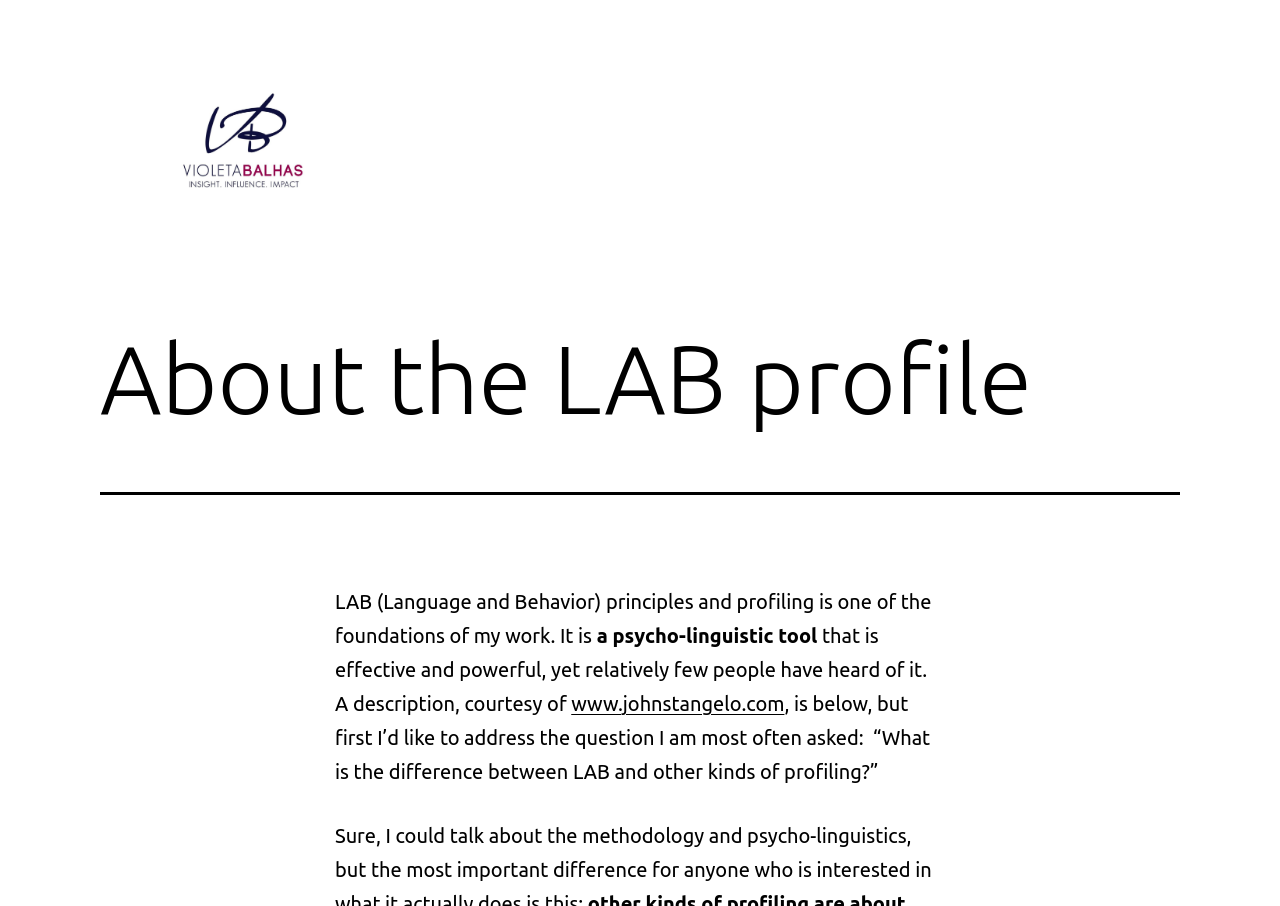Provide the bounding box coordinates of the HTML element described by the text: "alt="Violeta Balhas"".

[0.078, 0.14, 0.312, 0.166]